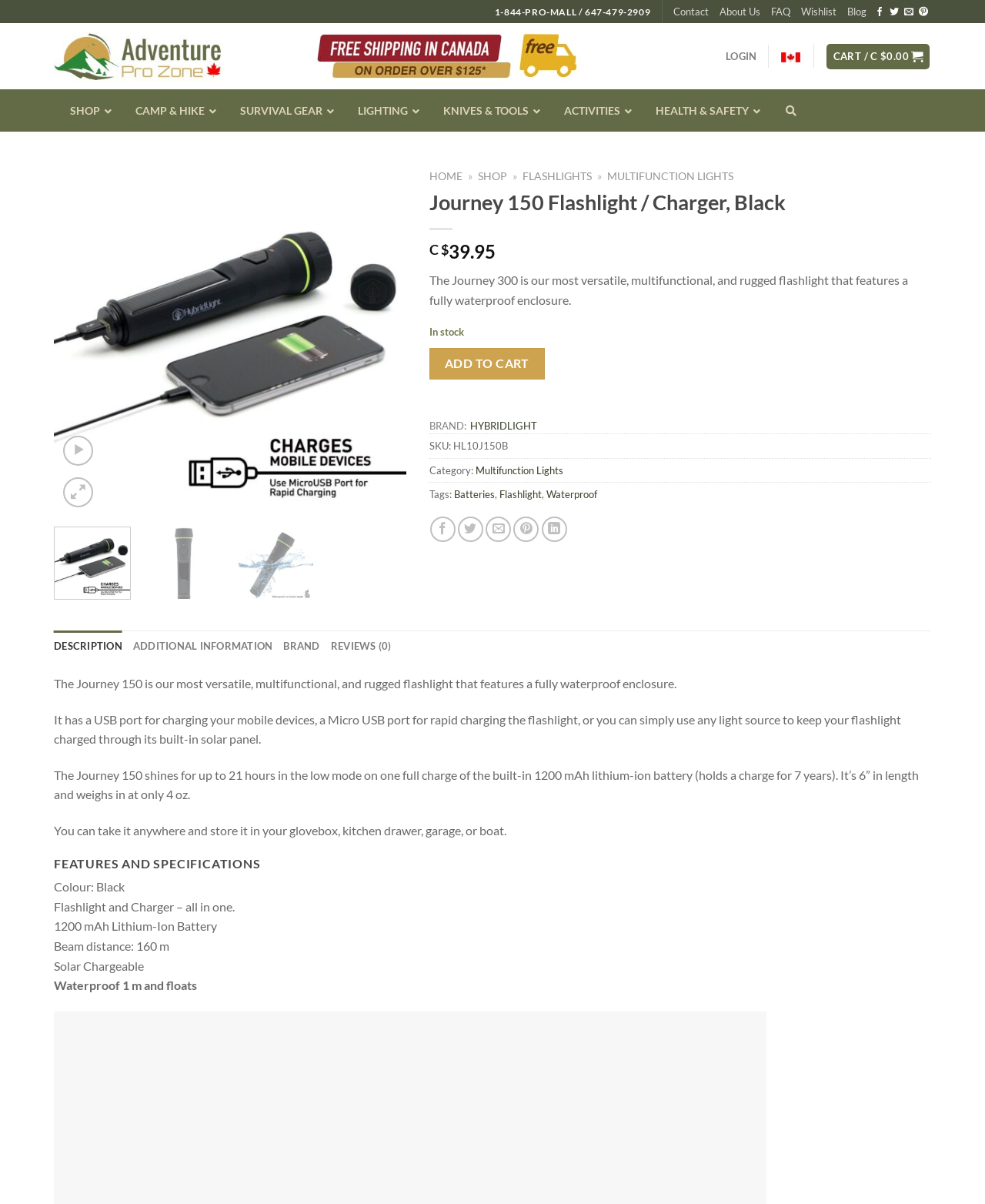Please identify the bounding box coordinates of the element's region that needs to be clicked to fulfill the following instruction: "Click on the 'ADD TO CART' button". The bounding box coordinates should consist of four float numbers between 0 and 1, i.e., [left, top, right, bottom].

[0.436, 0.289, 0.553, 0.315]